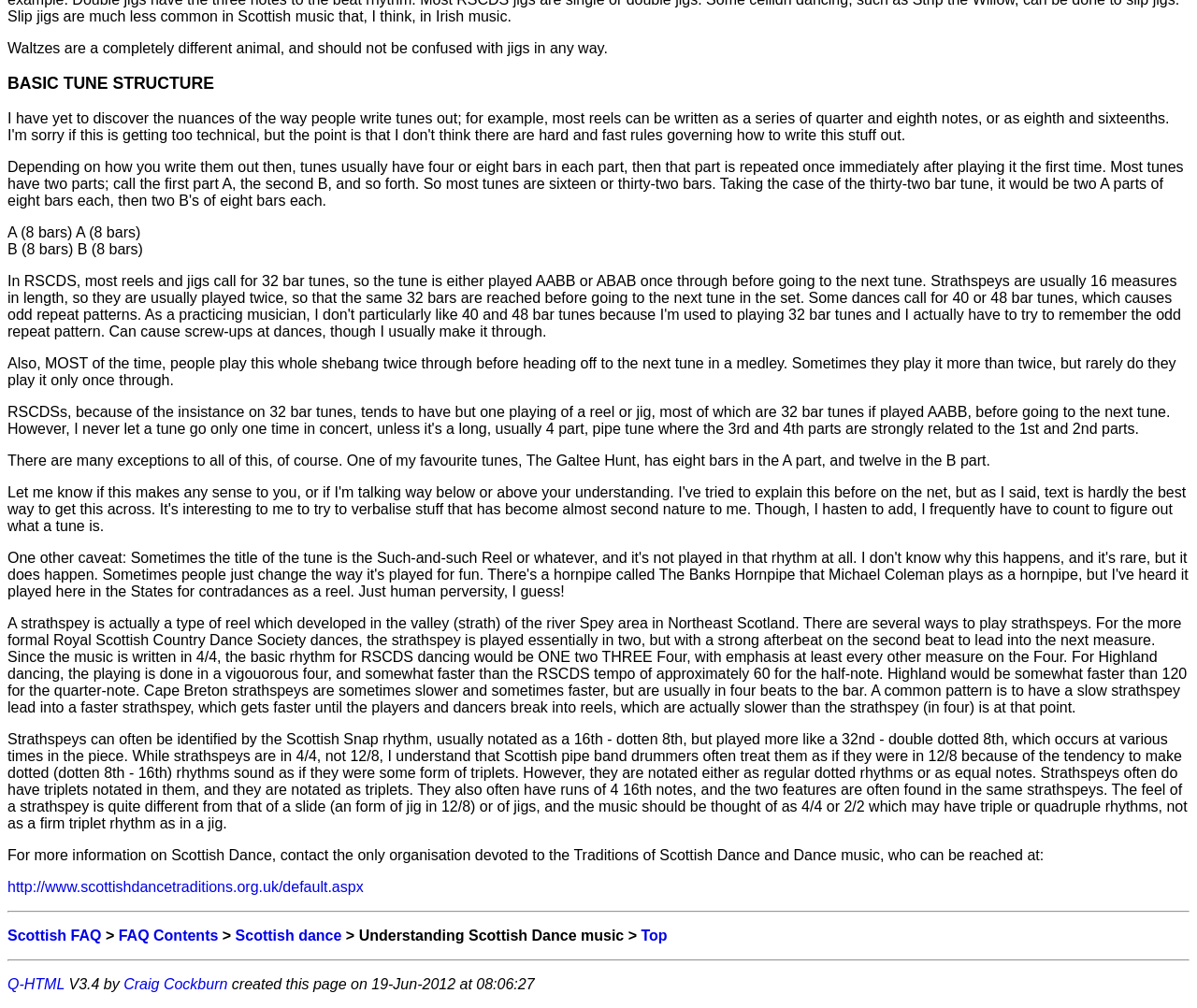What is the Scottish Snap rhythm?
Please look at the screenshot and answer in one word or a short phrase.

16th - dotted 8th